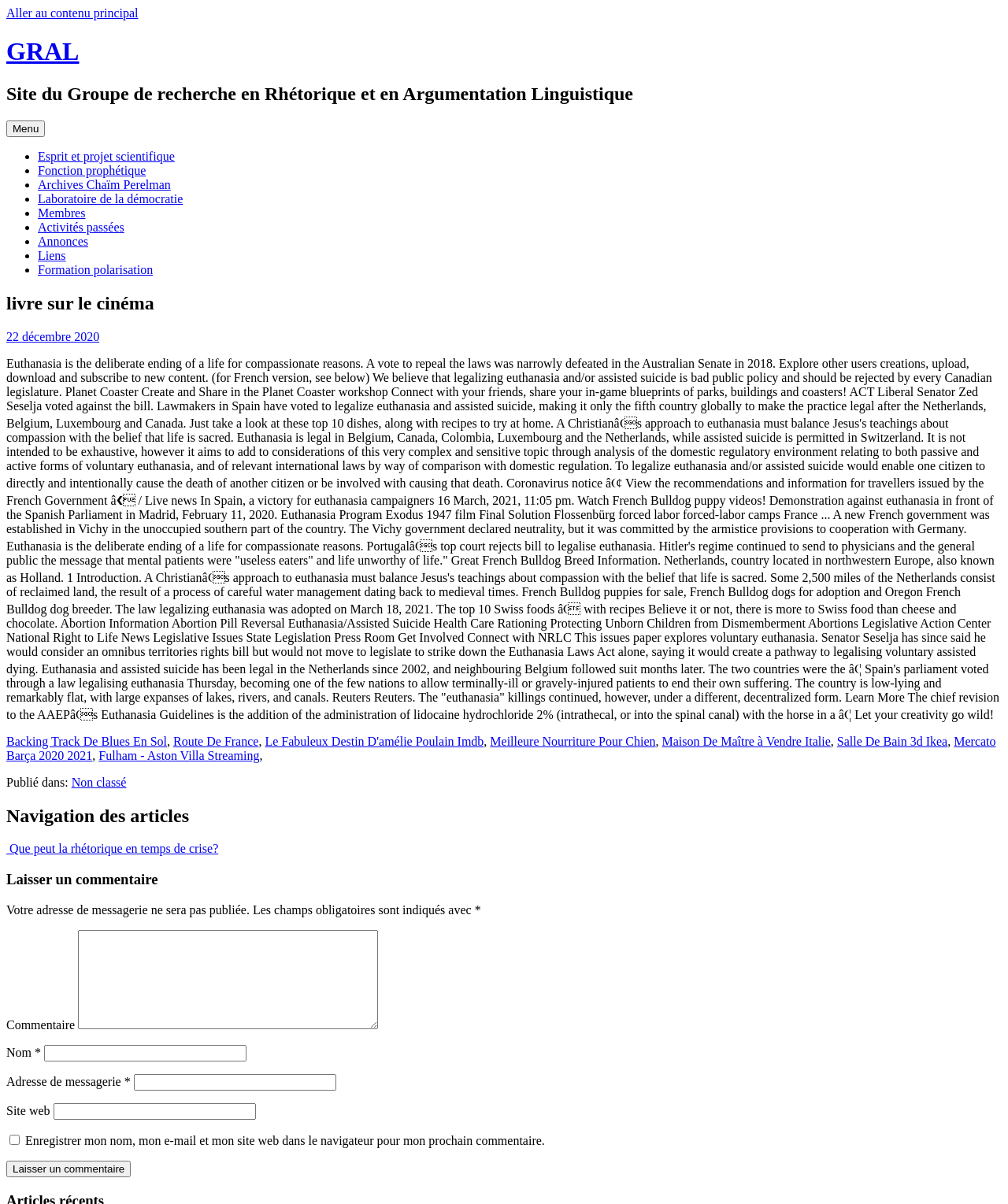Find the bounding box coordinates for the element described here: "Archives Chaïm Perelman".

[0.038, 0.148, 0.169, 0.159]